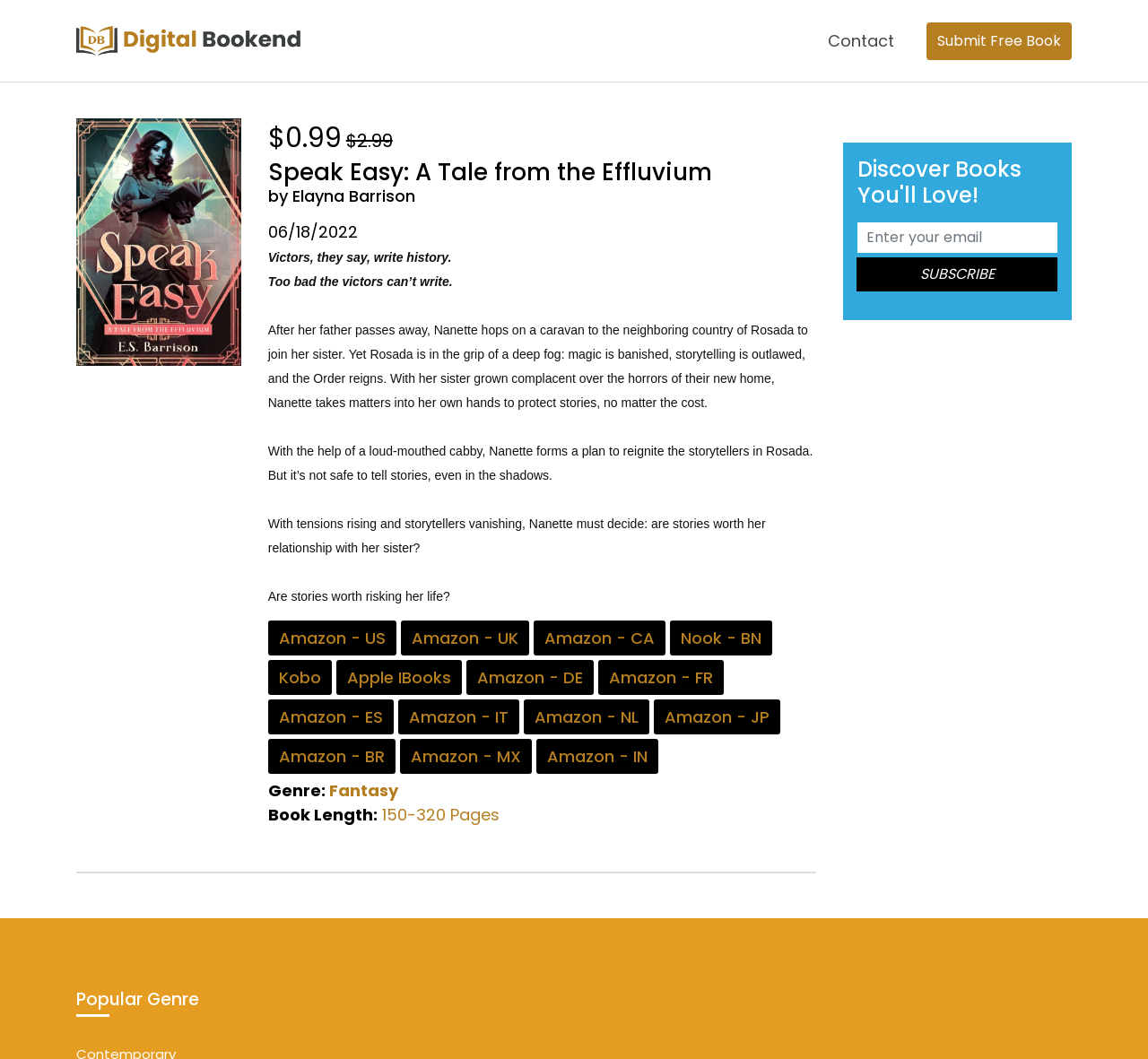Pinpoint the bounding box coordinates of the element to be clicked to execute the instruction: "Subscribe to discover books you'll love".

[0.746, 0.243, 0.921, 0.275]